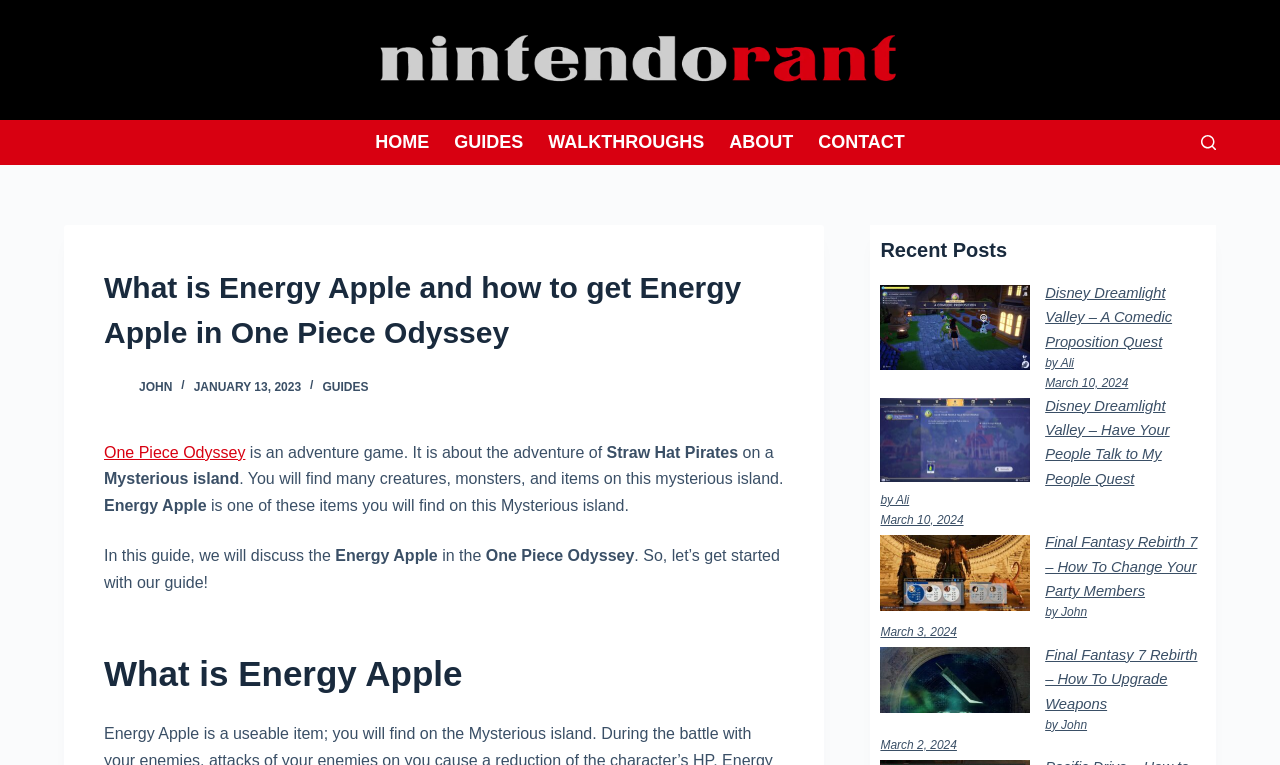Please indicate the bounding box coordinates for the clickable area to complete the following task: "Visit the Nintendo Rant homepage". The coordinates should be specified as four float numbers between 0 and 1, i.e., [left, top, right, bottom].

[0.296, 0.032, 0.704, 0.125]